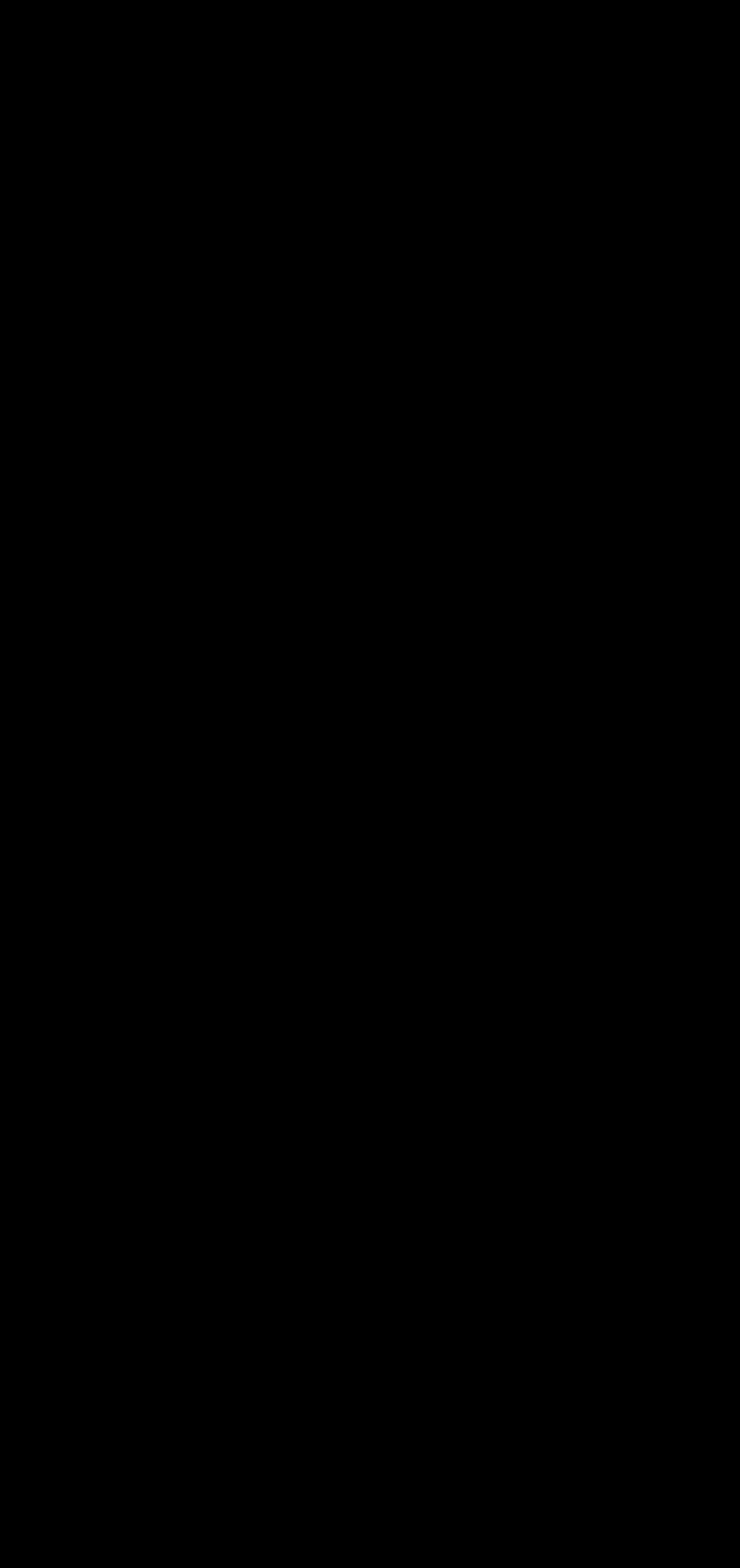Identify the bounding box coordinates of the element that should be clicked to fulfill this task: "Click on 'Previous Post'". The coordinates should be provided as four float numbers between 0 and 1, i.e., [left, top, right, bottom].

[0.074, 0.0, 0.926, 0.051]